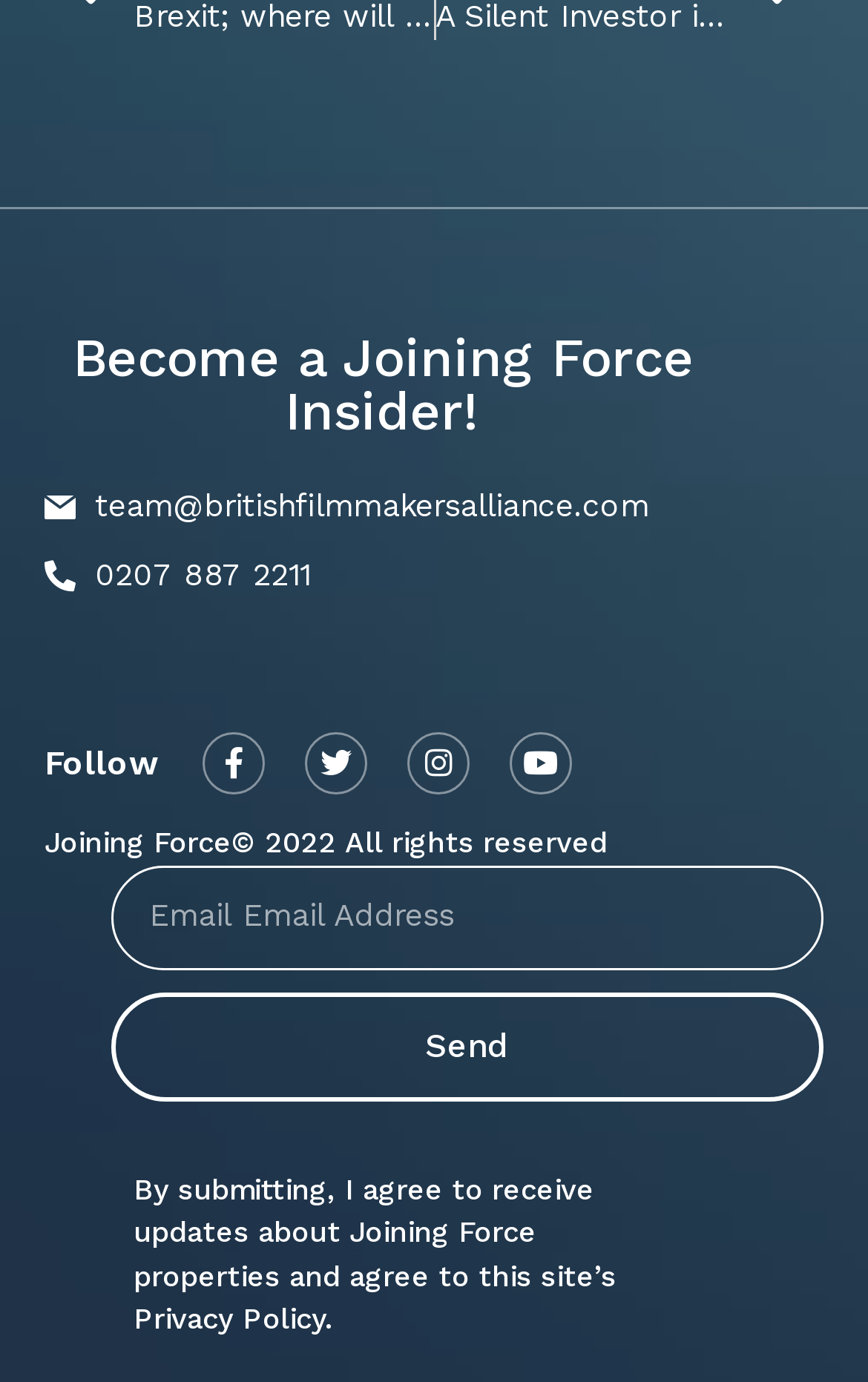Determine the bounding box for the described HTML element: "Send". Ensure the coordinates are four float numbers between 0 and 1 in the format [left, top, right, bottom].

[0.128, 0.718, 0.949, 0.796]